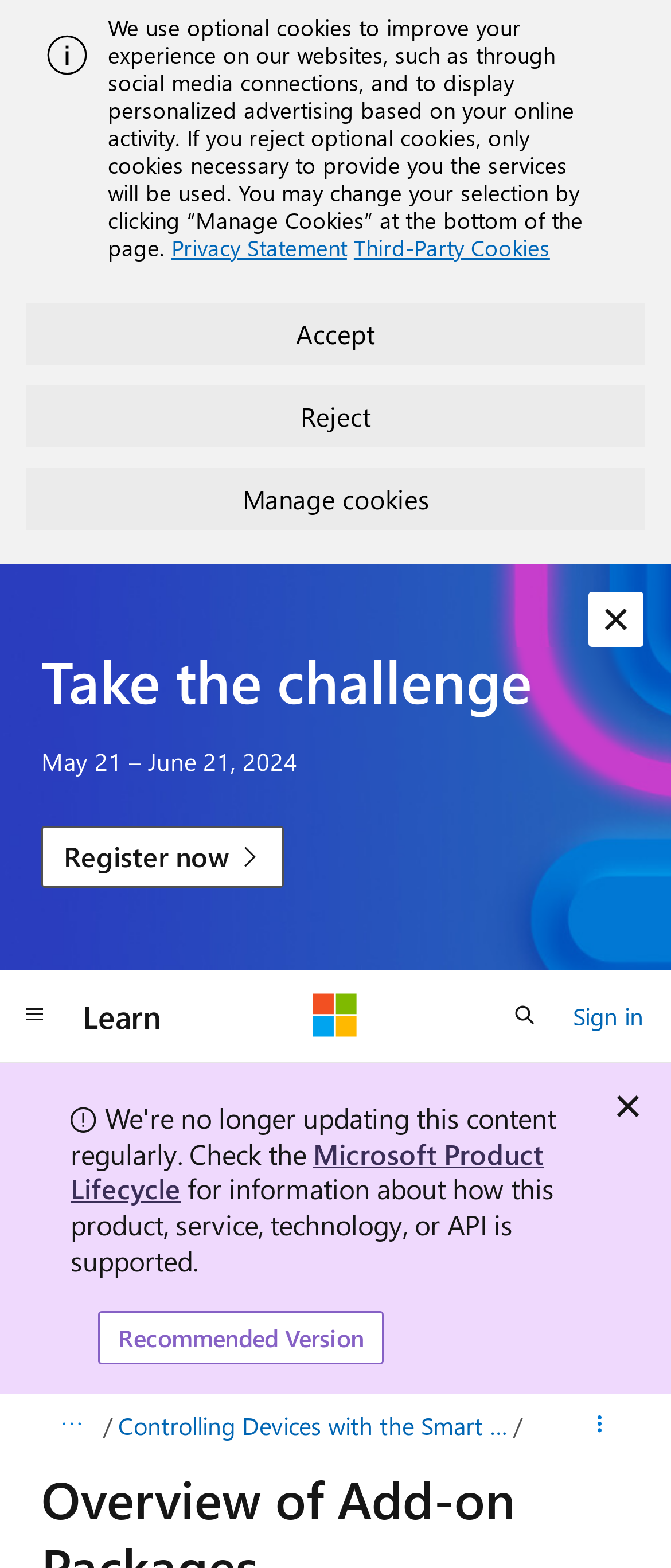Find the bounding box coordinates for the area that must be clicked to perform this action: "Register for the challenge".

[0.062, 0.527, 0.424, 0.566]